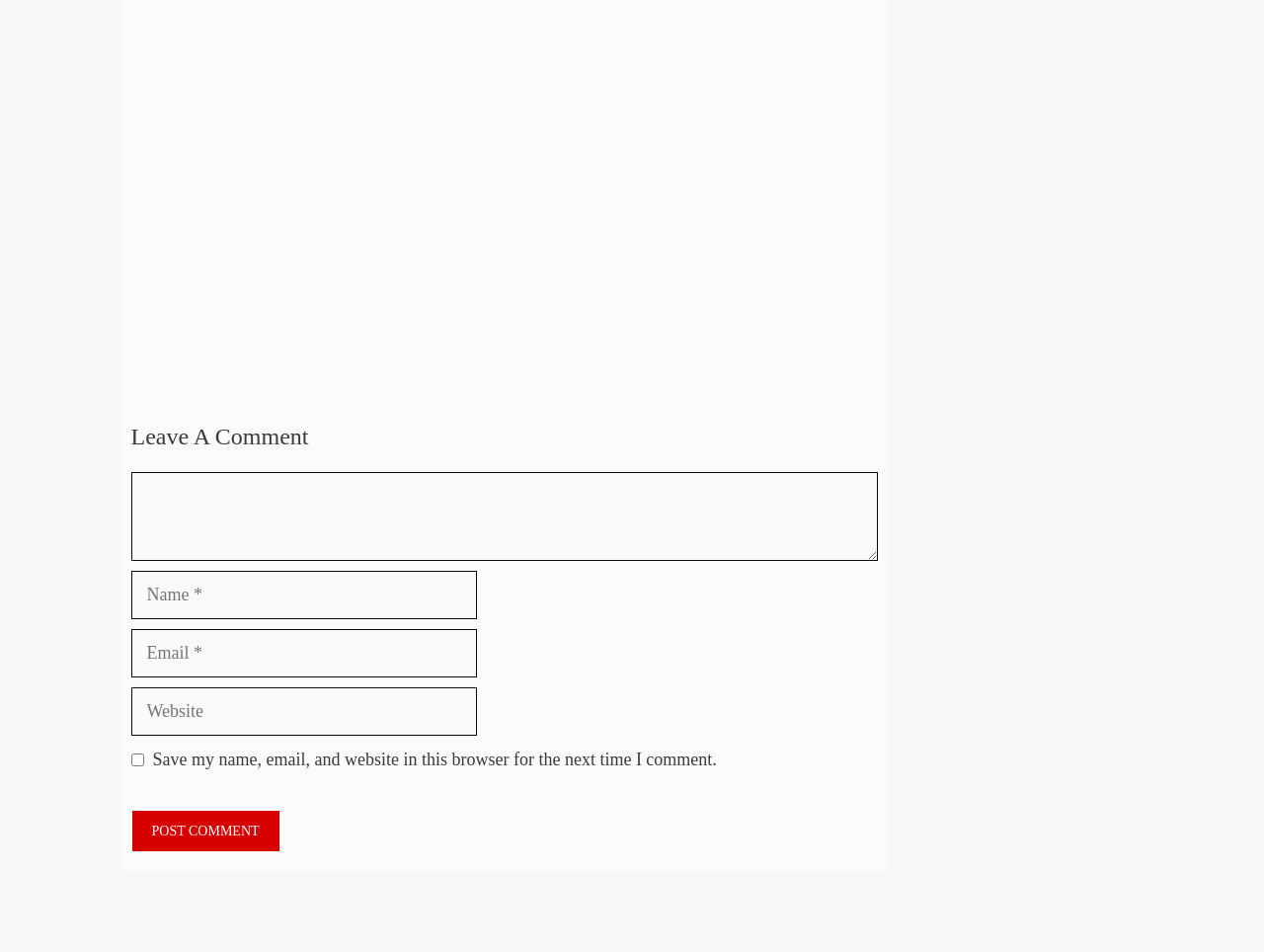Is the 'Website' textbox required to be filled in?
Answer with a single word or short phrase according to what you see in the image.

No